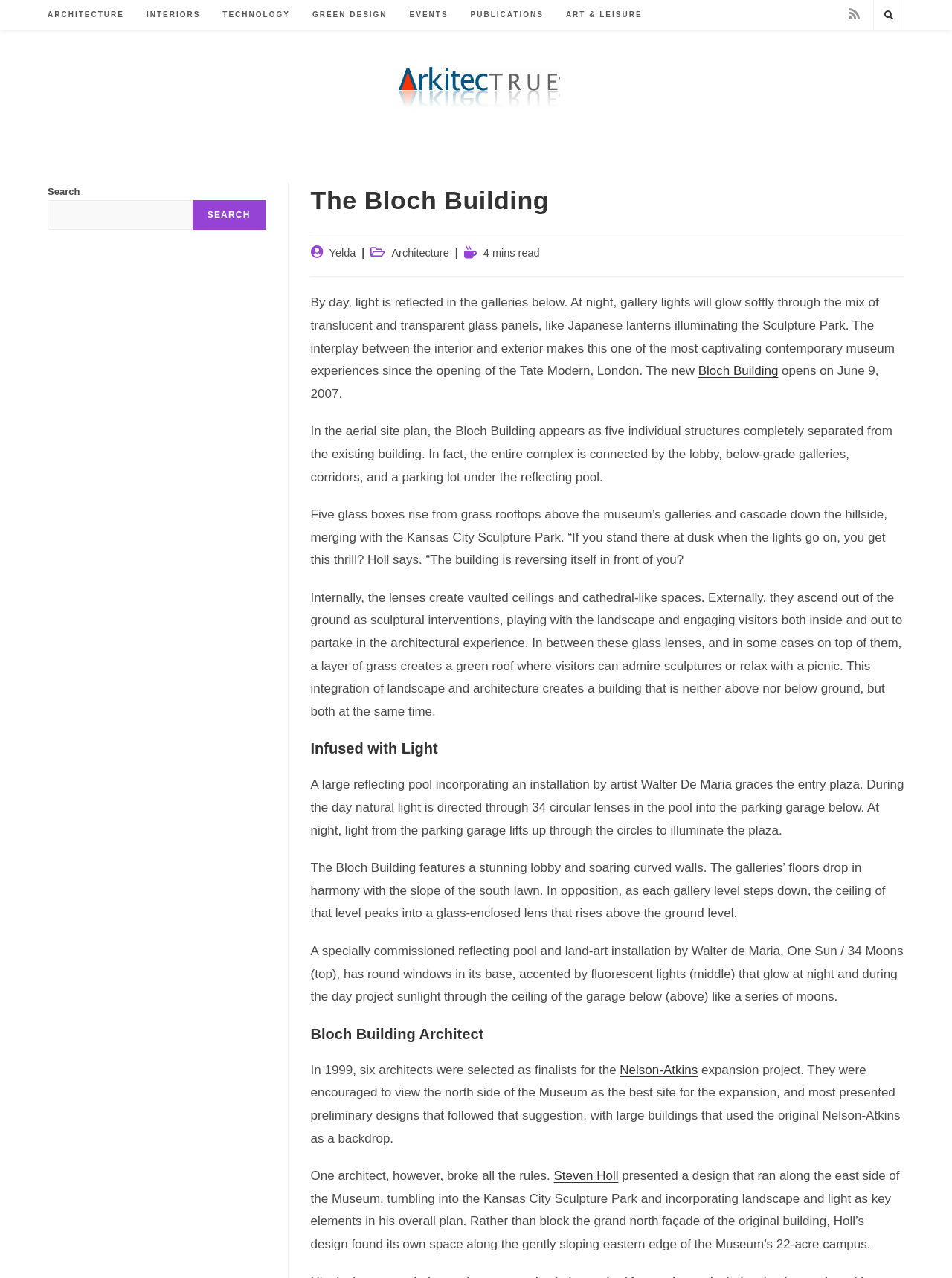Find and provide the bounding box coordinates for the UI element described here: "Green Design". The coordinates should be given as four float numbers between 0 and 1: [left, top, right, bottom].

[0.316, 0.0, 0.418, 0.023]